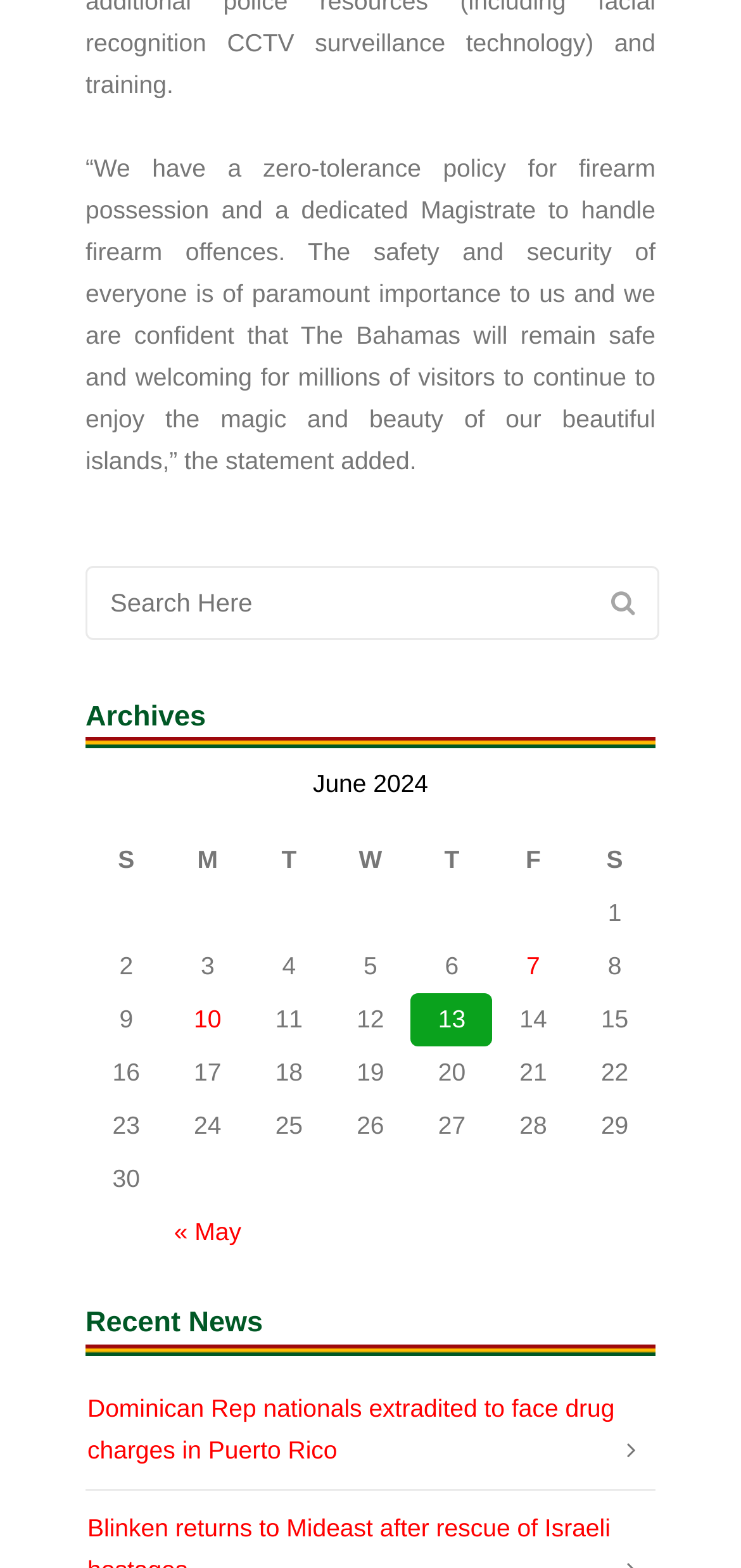Give a short answer to this question using one word or a phrase:
What is the date of the posts published?

June 7, 2024